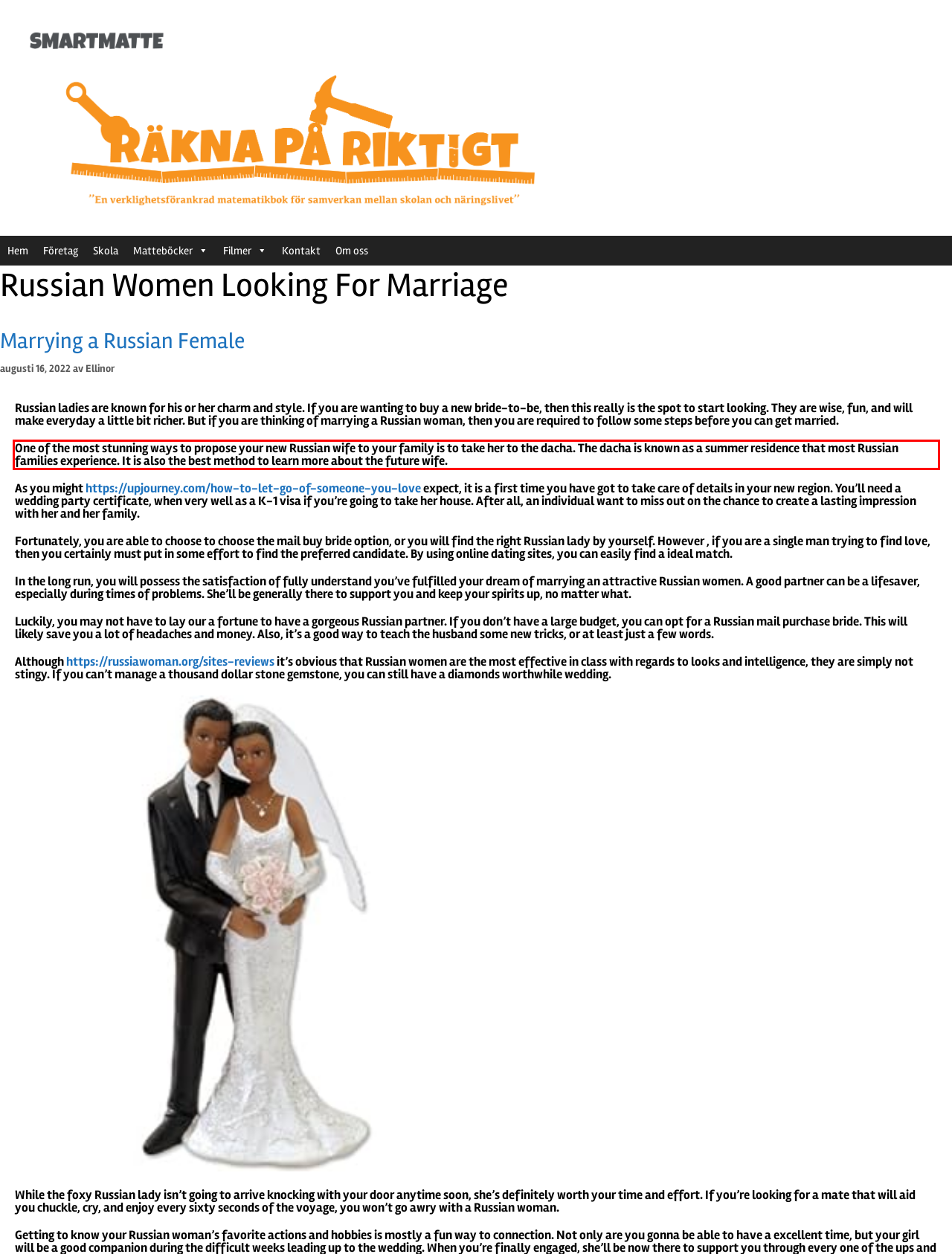Within the screenshot of the webpage, locate the red bounding box and use OCR to identify and provide the text content inside it.

One of the most stunning ways to propose your new Russian wife to your family is to take her to the dacha. The dacha is known as a summer residence that most Russian families experience. It is also the best method to learn more about the future wife.